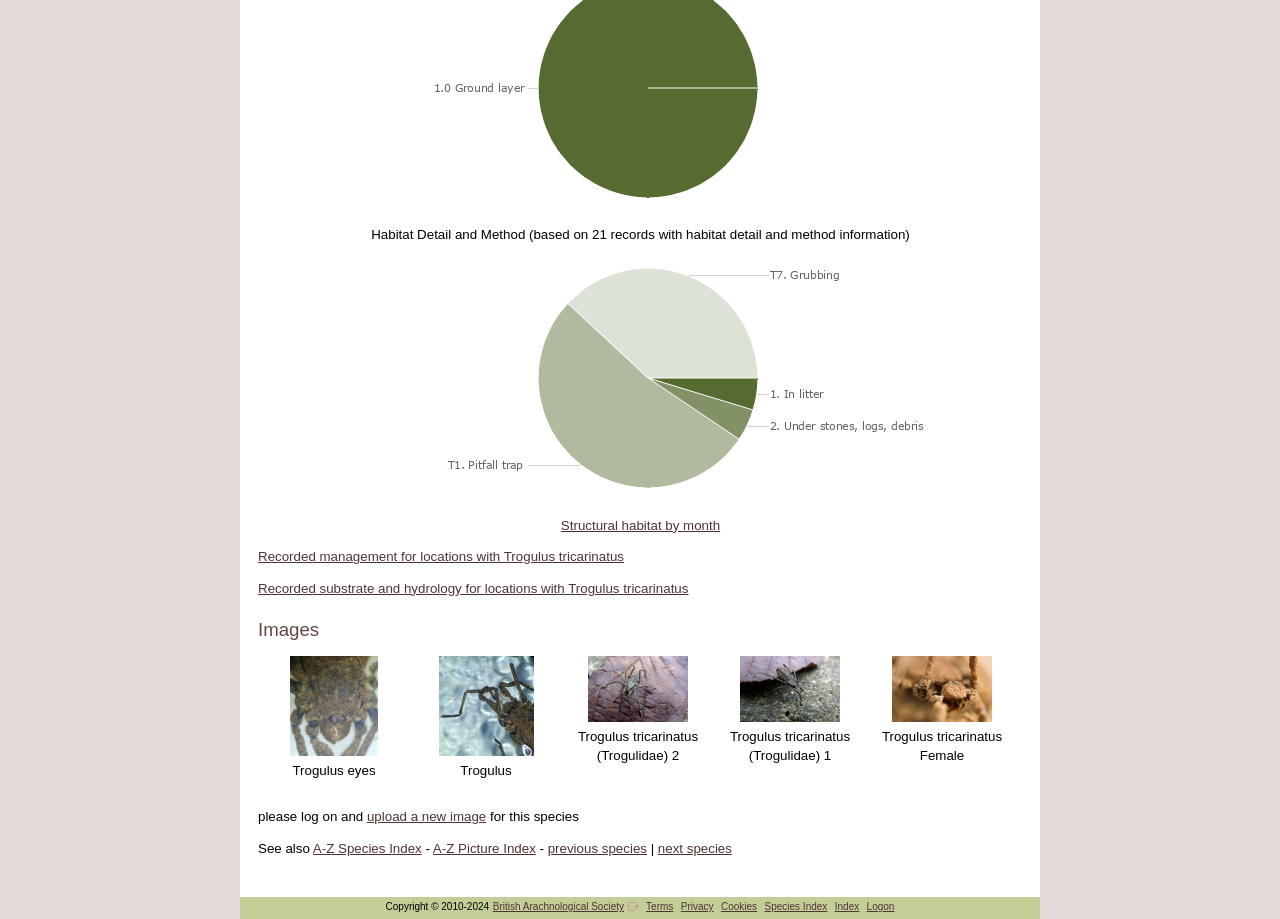Answer succinctly with a single word or phrase:
What is the purpose of the 'upload a new image' link?

To upload images of the species